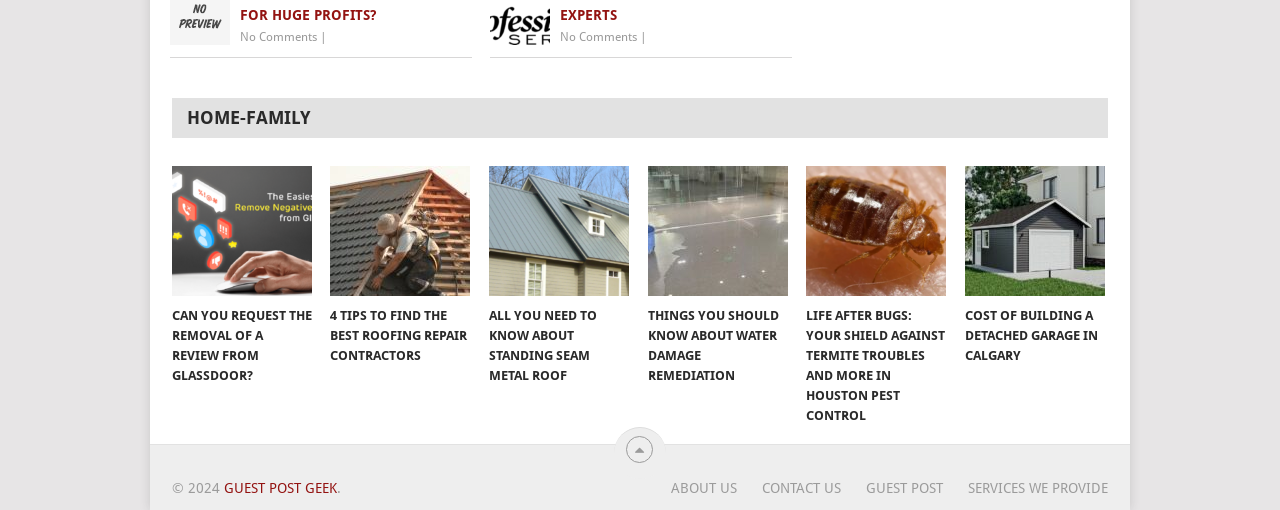Locate the bounding box coordinates of the segment that needs to be clicked to meet this instruction: "Search for something".

None